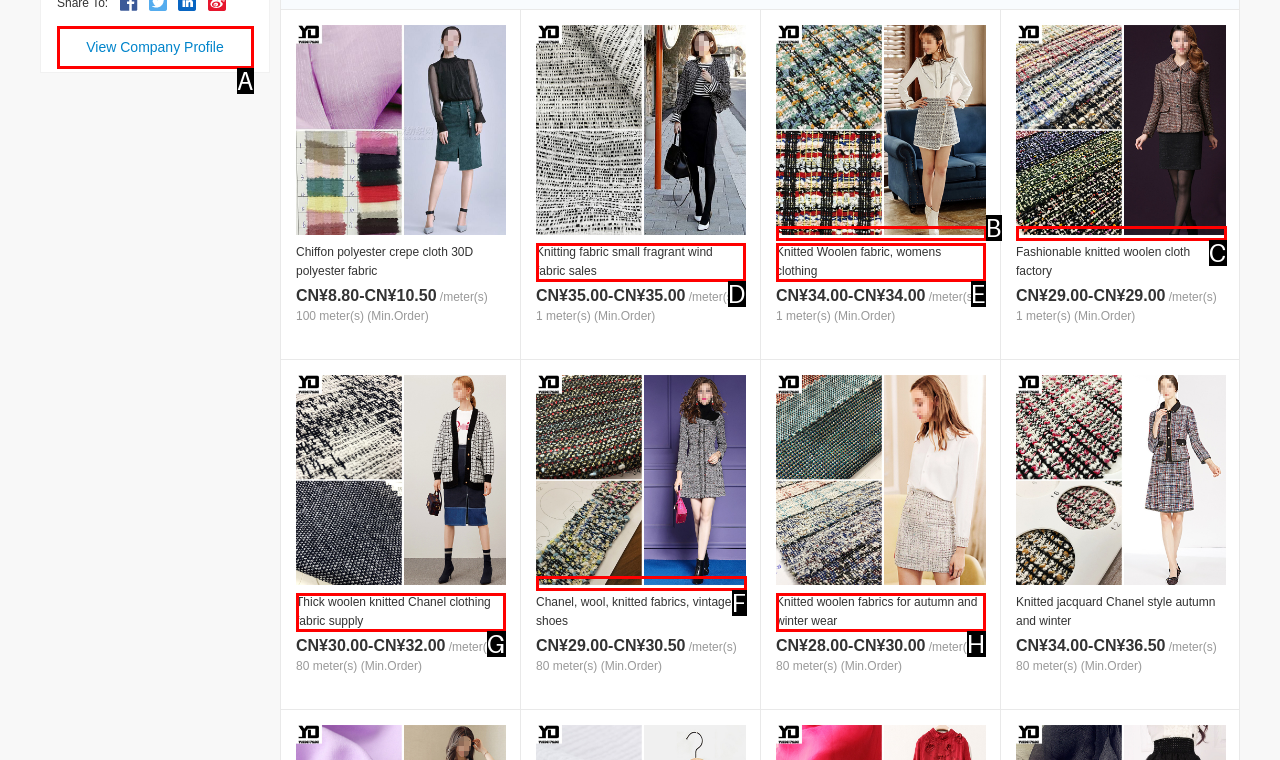Tell me which one HTML element best matches the description: Knitted Woolen fabric, womens clothing Answer with the option's letter from the given choices directly.

E